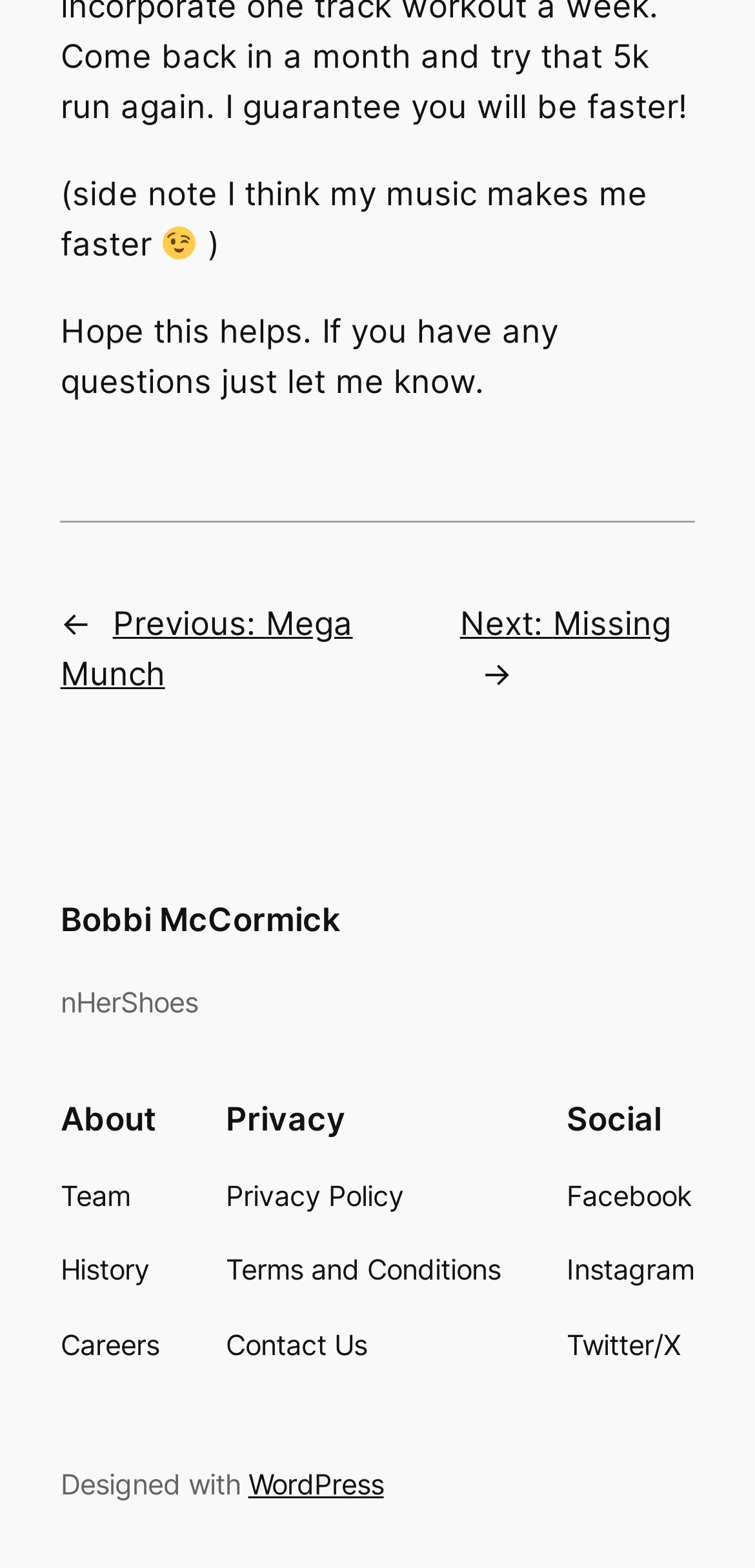Identify the bounding box coordinates of the region that needs to be clicked to carry out this instruction: "Visit the 'Team' page". Provide these coordinates as four float numbers ranging from 0 to 1, i.e., [left, top, right, bottom].

[0.08, 0.749, 0.172, 0.777]